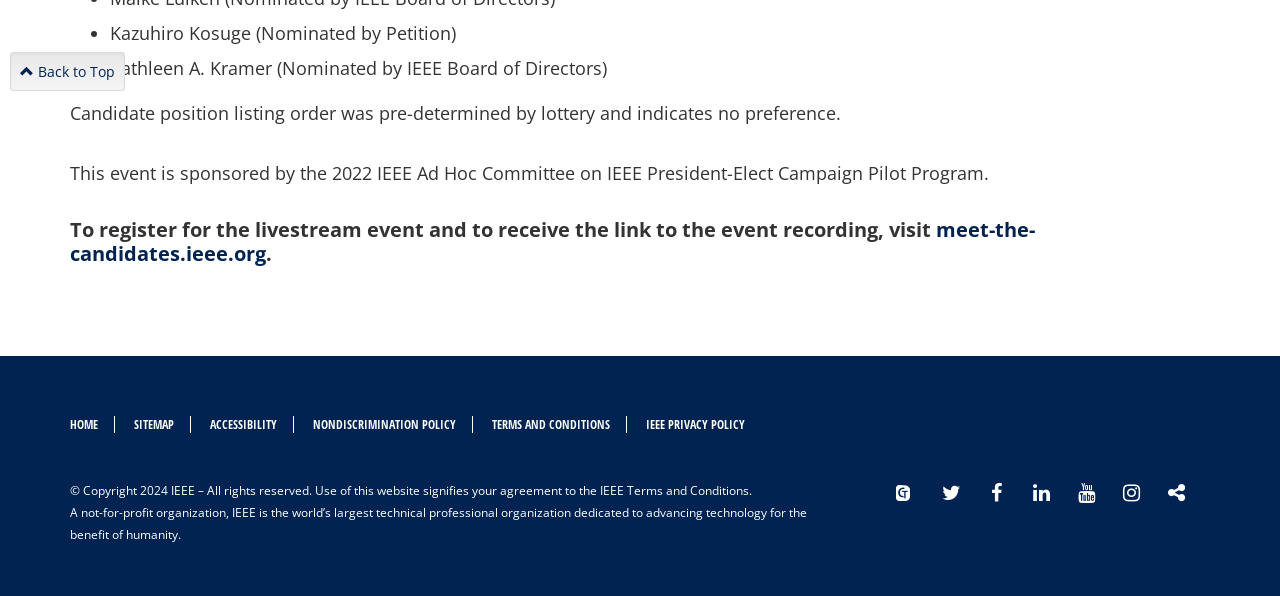Find the bounding box coordinates of the element I should click to carry out the following instruction: "register for the livestream event".

[0.055, 0.362, 0.809, 0.448]